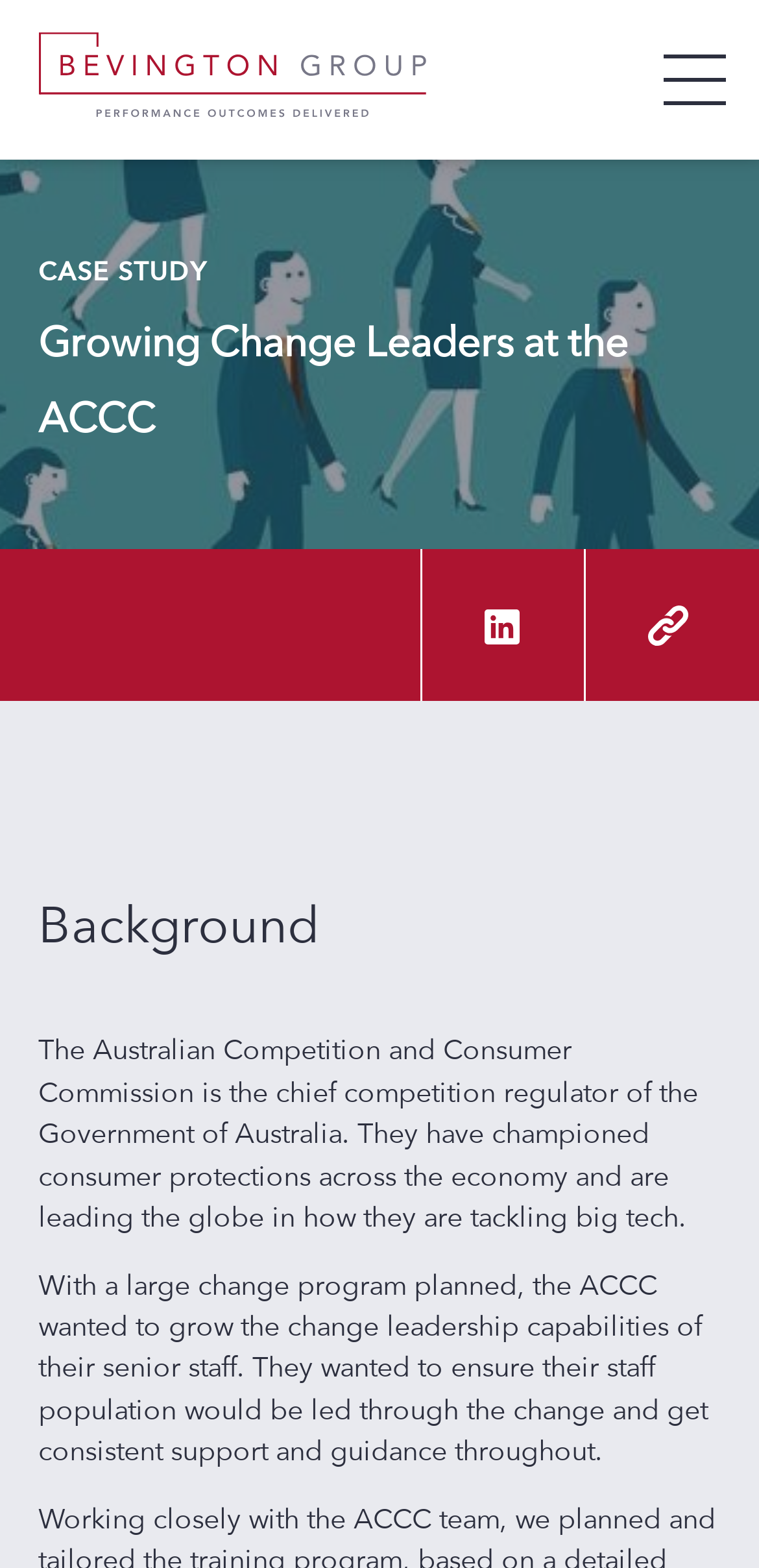Identify the bounding box coordinates for the element you need to click to achieve the following task: "Click the LinkedIn link". The coordinates must be four float values ranging from 0 to 1, formatted as [left, top, right, bottom].

[0.639, 0.387, 0.685, 0.41]